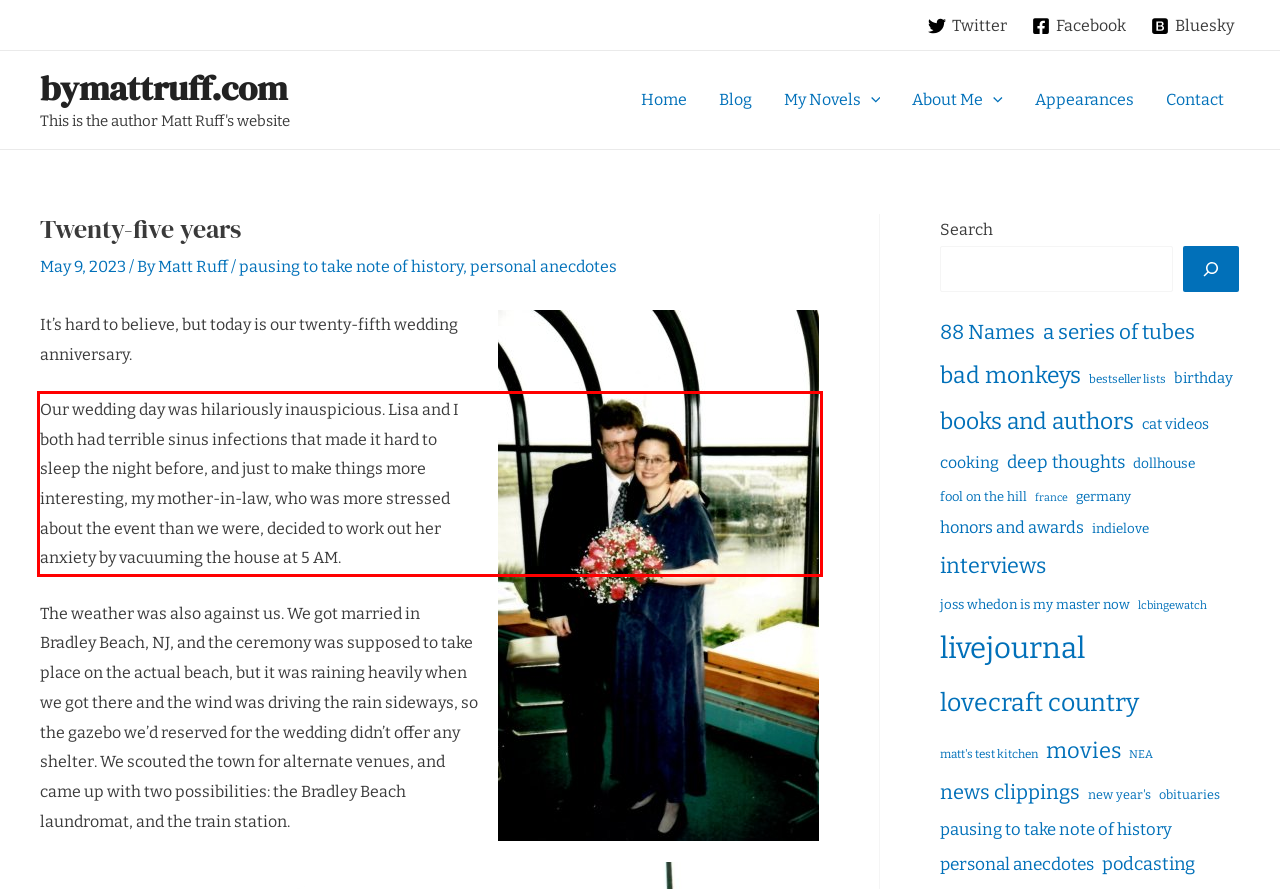Please use OCR to extract the text content from the red bounding box in the provided webpage screenshot.

Our wedding day was hilariously inauspicious. Lisa and I both had terrible sinus infections that made it hard to sleep the night before, and just to make things more interesting, my mother-in-law, who was more stressed about the event than we were, decided to work out her anxiety by vacuuming the house at 5 AM.